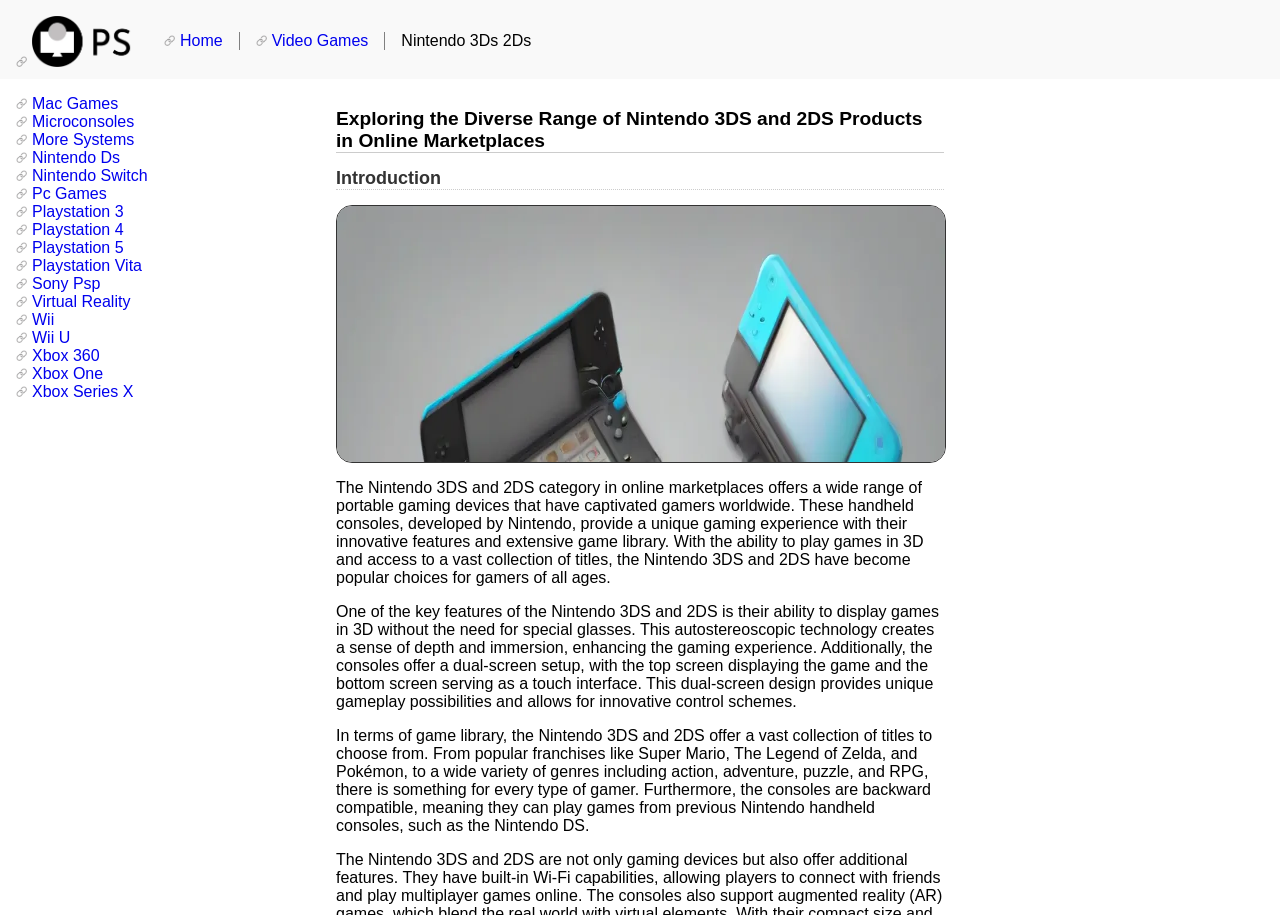Locate the bounding box coordinates of the clickable area needed to fulfill the instruction: "Learn about Nintendo Ds".

[0.012, 0.163, 0.094, 0.181]